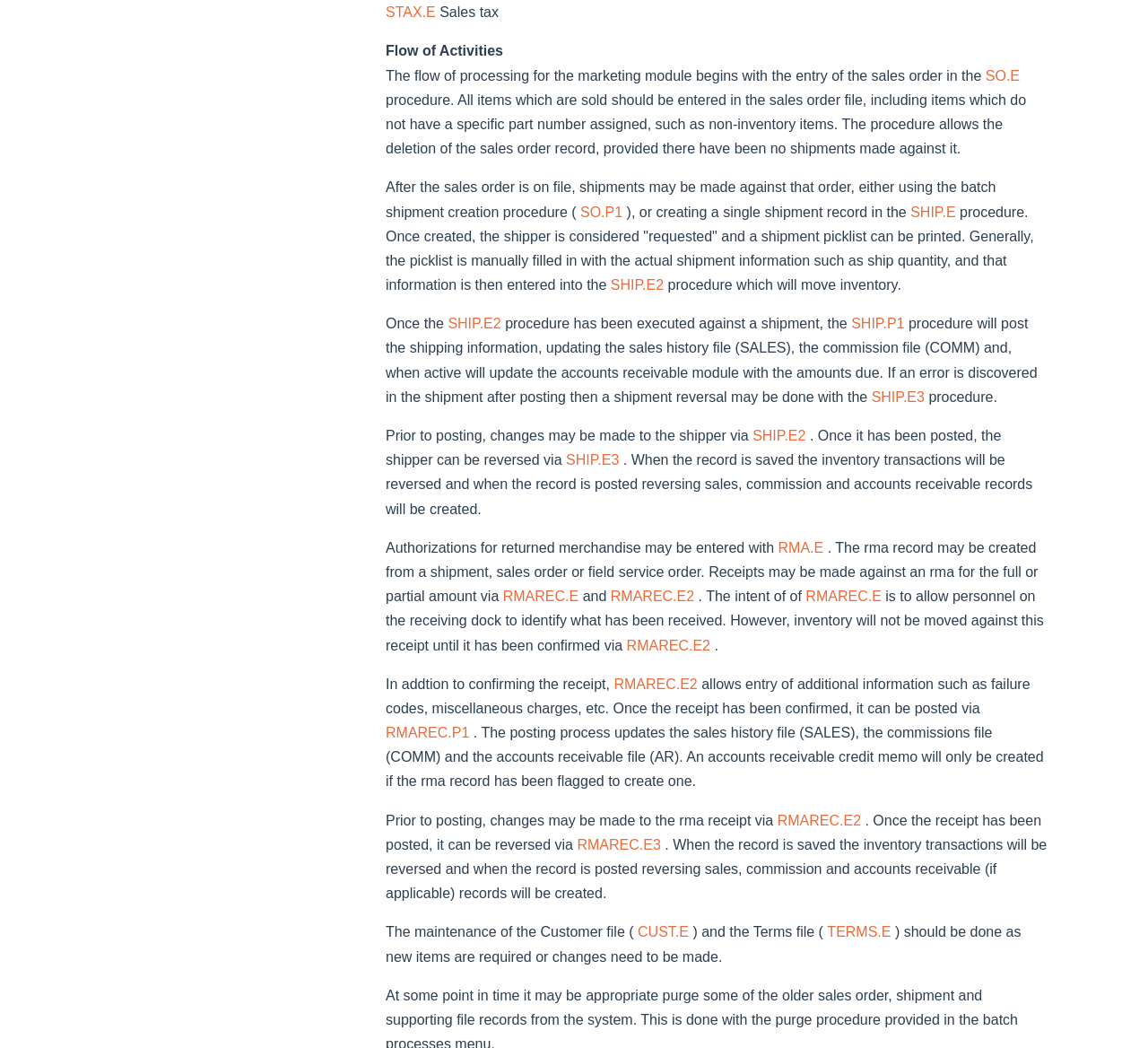What is the purpose of the Customer file?
Please use the image to provide a one-word or short phrase answer.

To maintain customer information